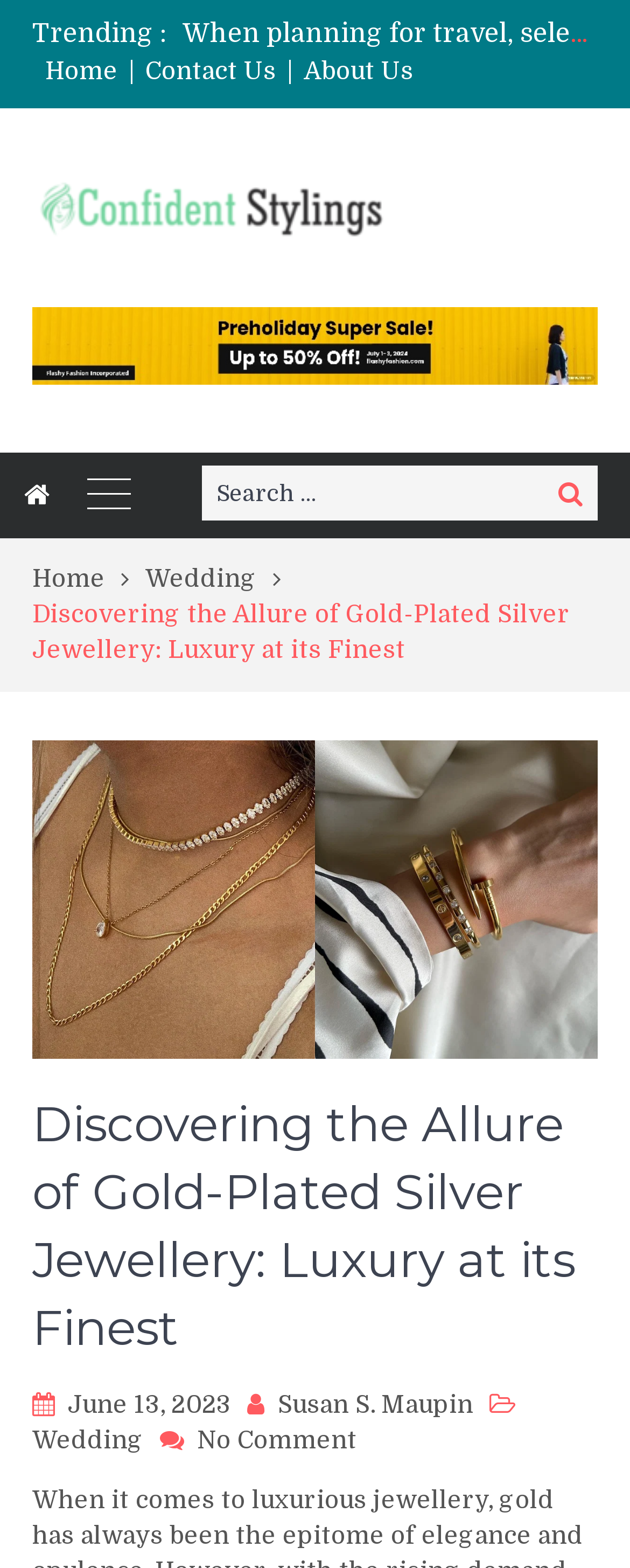Please identify the bounding box coordinates of the element's region that needs to be clicked to fulfill the following instruction: "View About Us page". The bounding box coordinates should consist of four float numbers between 0 and 1, i.e., [left, top, right, bottom].

[0.462, 0.039, 0.677, 0.054]